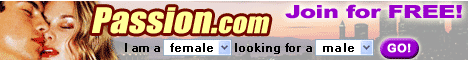What is the call to action?
Please use the image to deliver a detailed and complete answer.

The bright button labeled 'GO!' is the call to action, encouraging users to engage with the site and start their online dating journey.